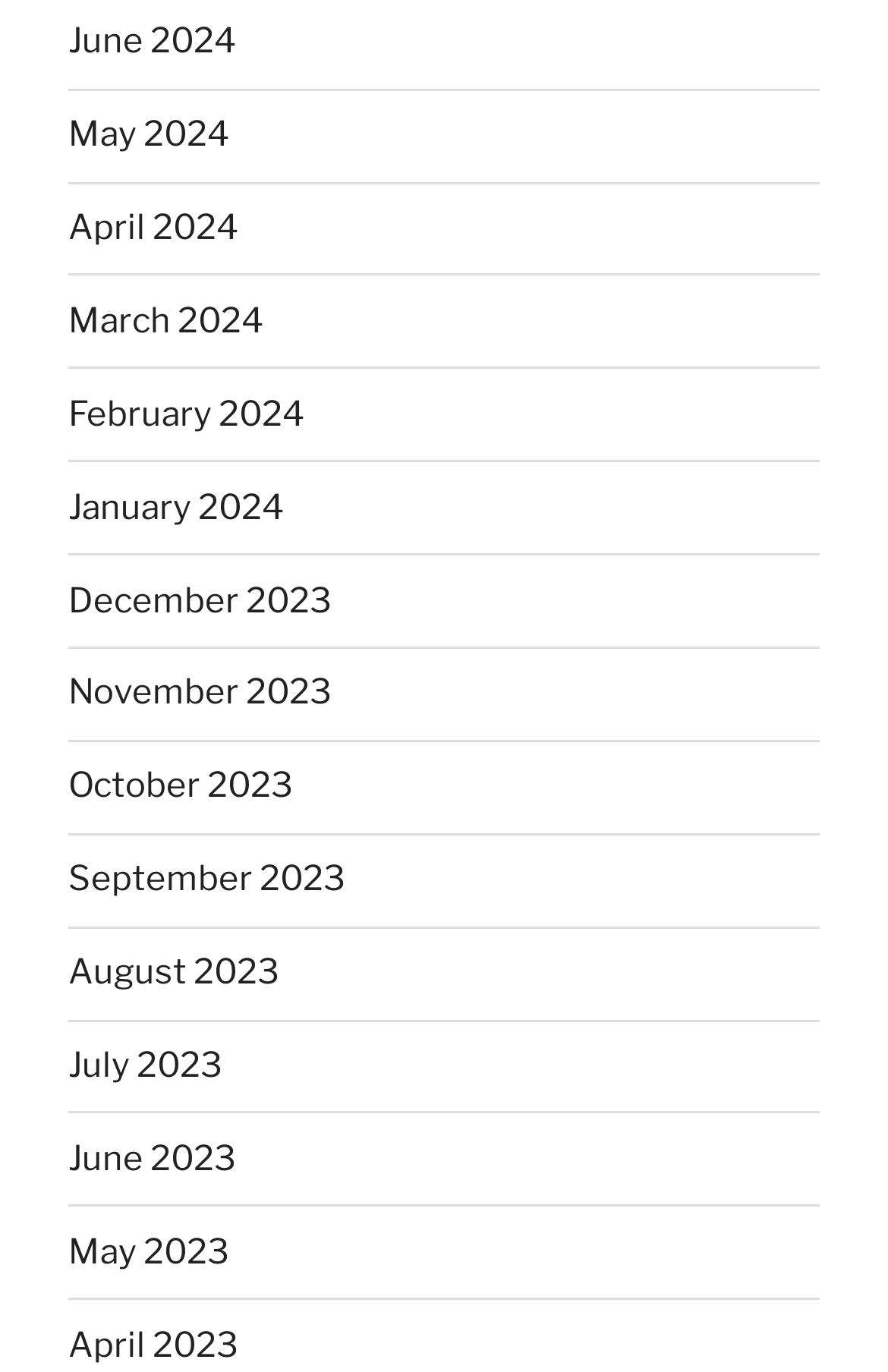What are the months listed on the webpage? Refer to the image and provide a one-word or short phrase answer.

Months from June 2024 to April 2023